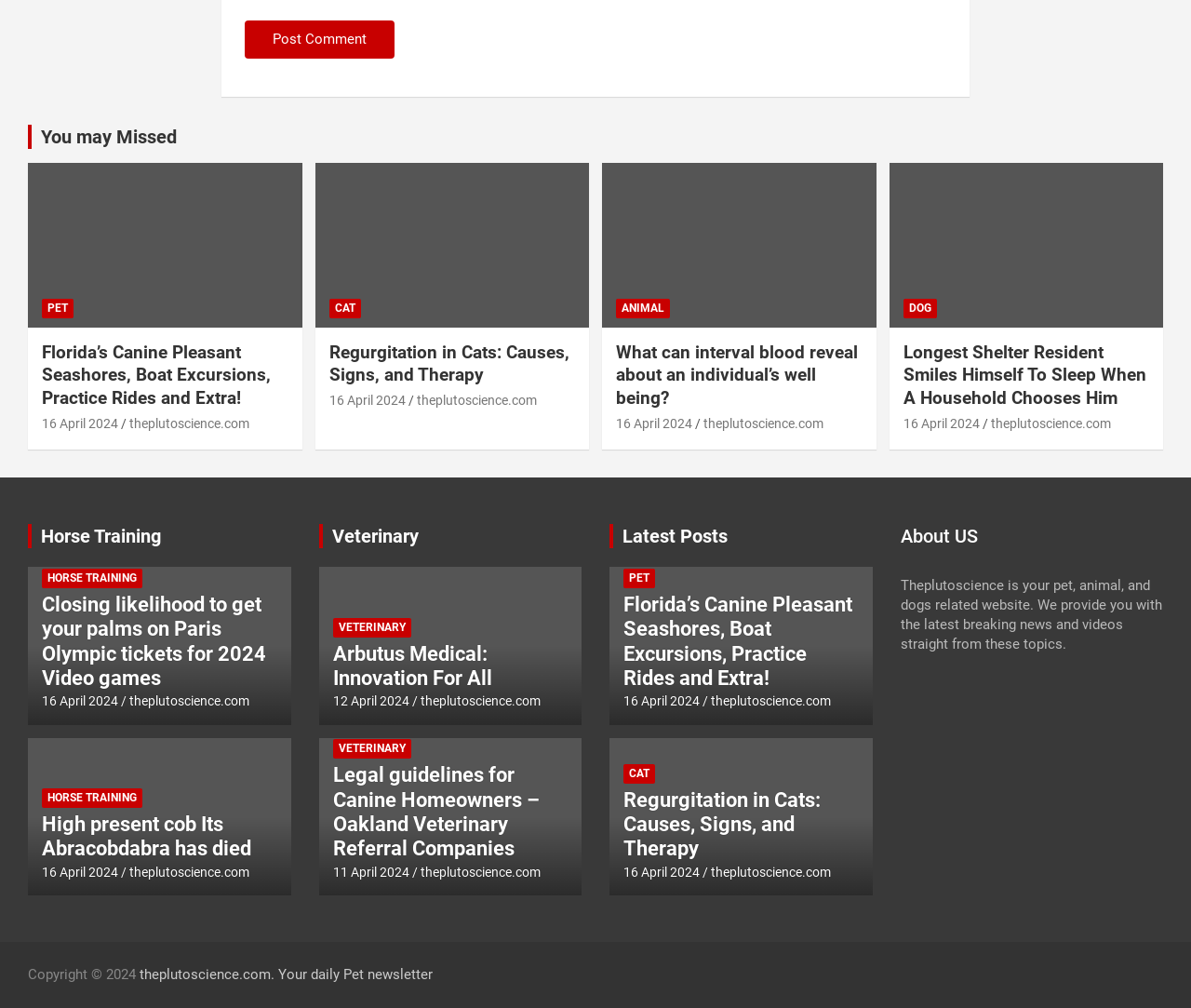Could you locate the bounding box coordinates for the section that should be clicked to accomplish this task: "Read 'You may Missed'".

[0.034, 0.125, 0.148, 0.147]